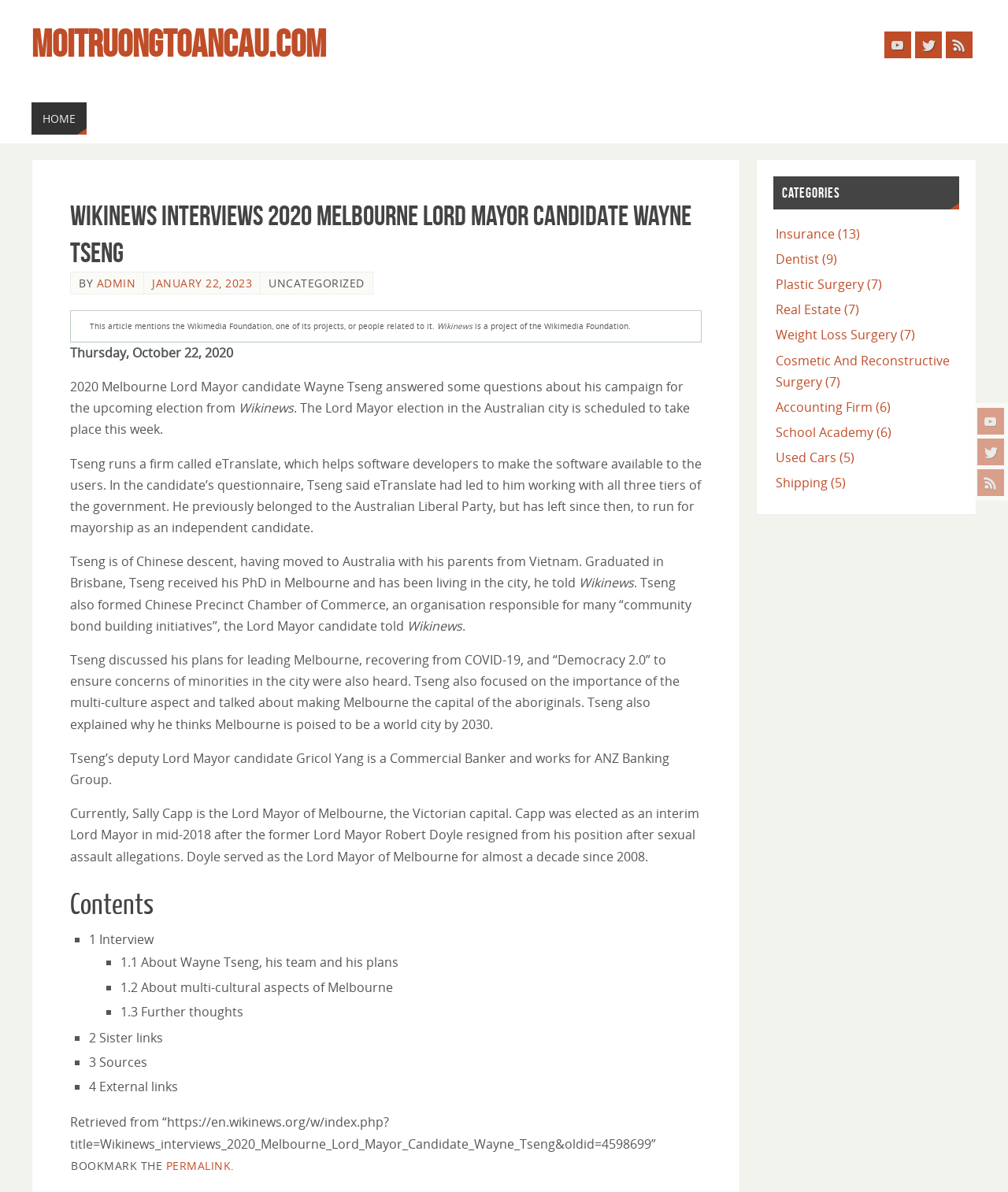Kindly determine the bounding box coordinates of the area that needs to be clicked to fulfill this instruction: "View Contents".

[0.07, 0.741, 0.696, 0.922]